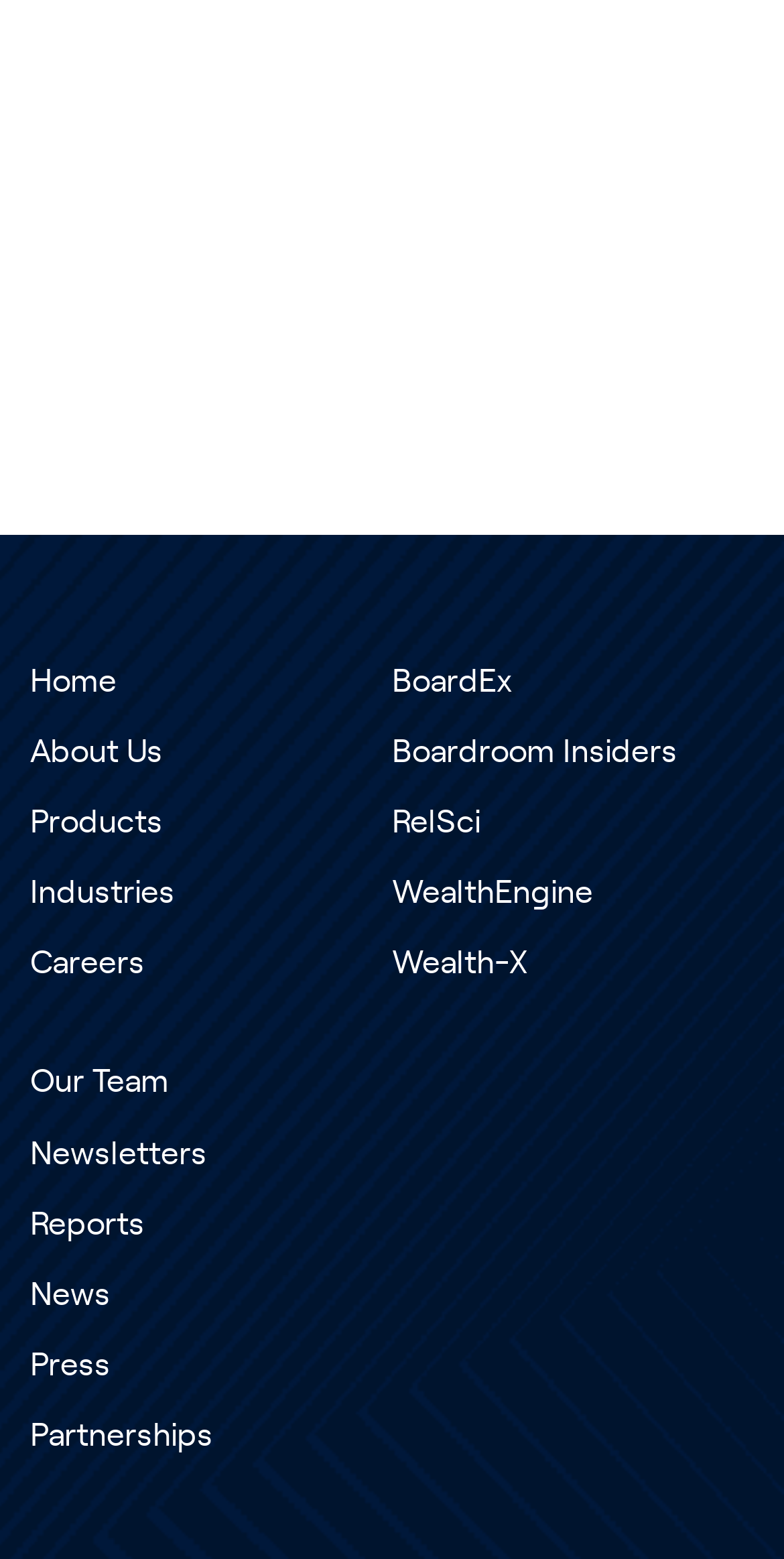Pinpoint the bounding box coordinates of the element that must be clicked to accomplish the following instruction: "learn about the company". The coordinates should be in the format of four float numbers between 0 and 1, i.e., [left, top, right, bottom].

[0.038, 0.472, 0.208, 0.492]